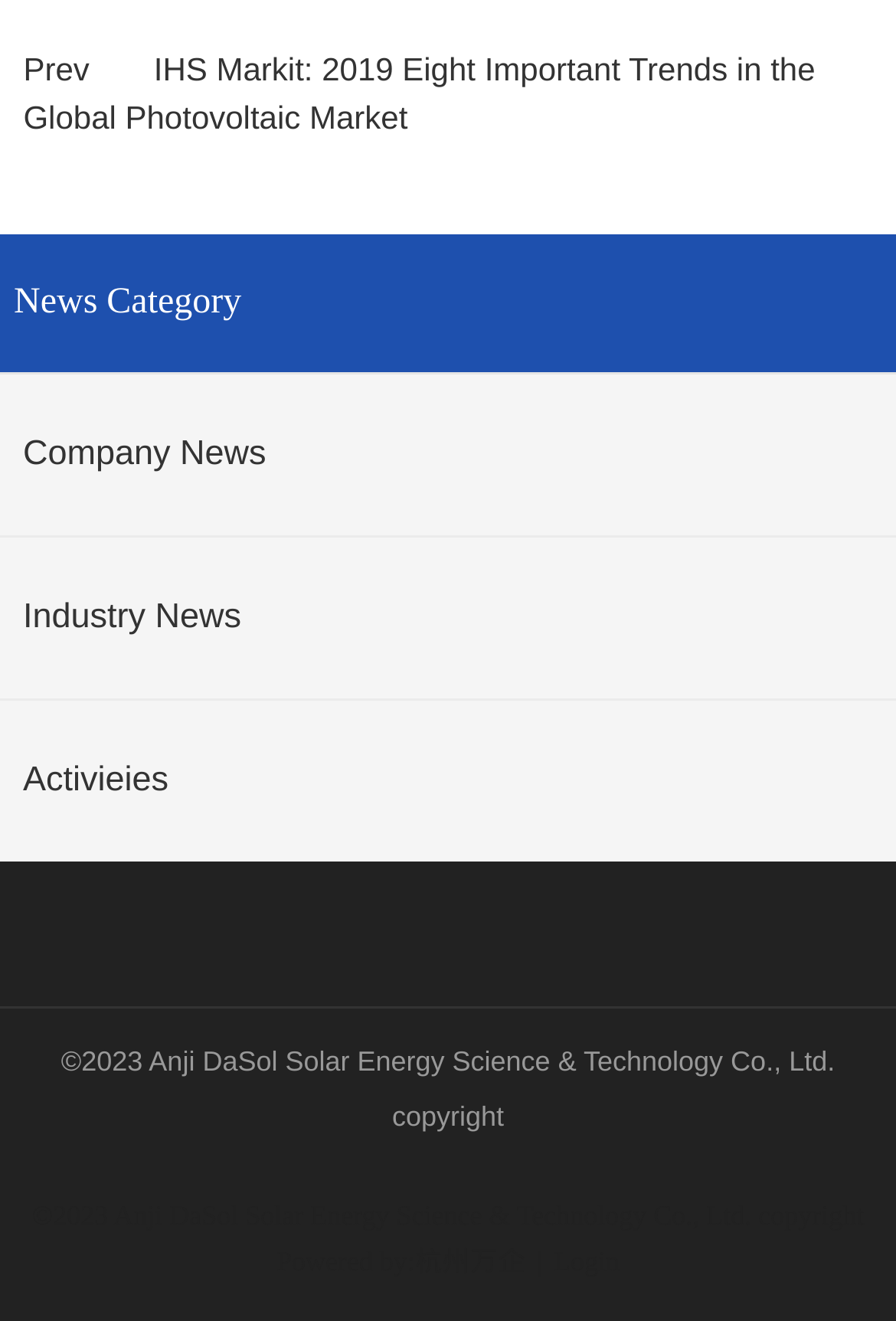Given the element description Activieies, specify the bounding box coordinates of the corresponding UI element in the format (top-left x, top-left y, bottom-right x, bottom-right y). All values must be between 0 and 1.

[0.0, 0.53, 0.214, 0.652]